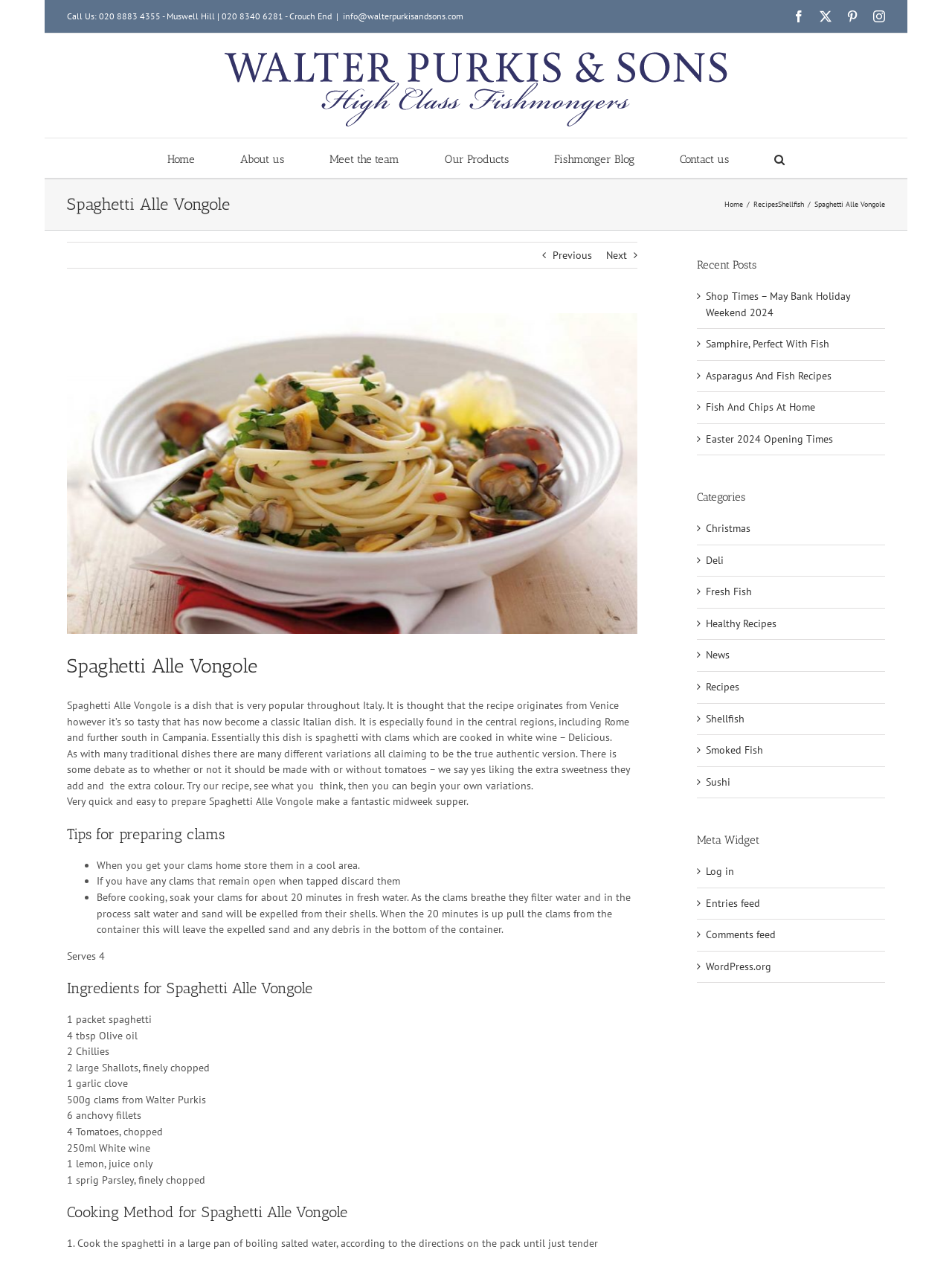Please identify the bounding box coordinates of the element's region that should be clicked to execute the following instruction: "Read the 'Tips for preparing clams' section". The bounding box coordinates must be four float numbers between 0 and 1, i.e., [left, top, right, bottom].

[0.07, 0.651, 0.67, 0.665]